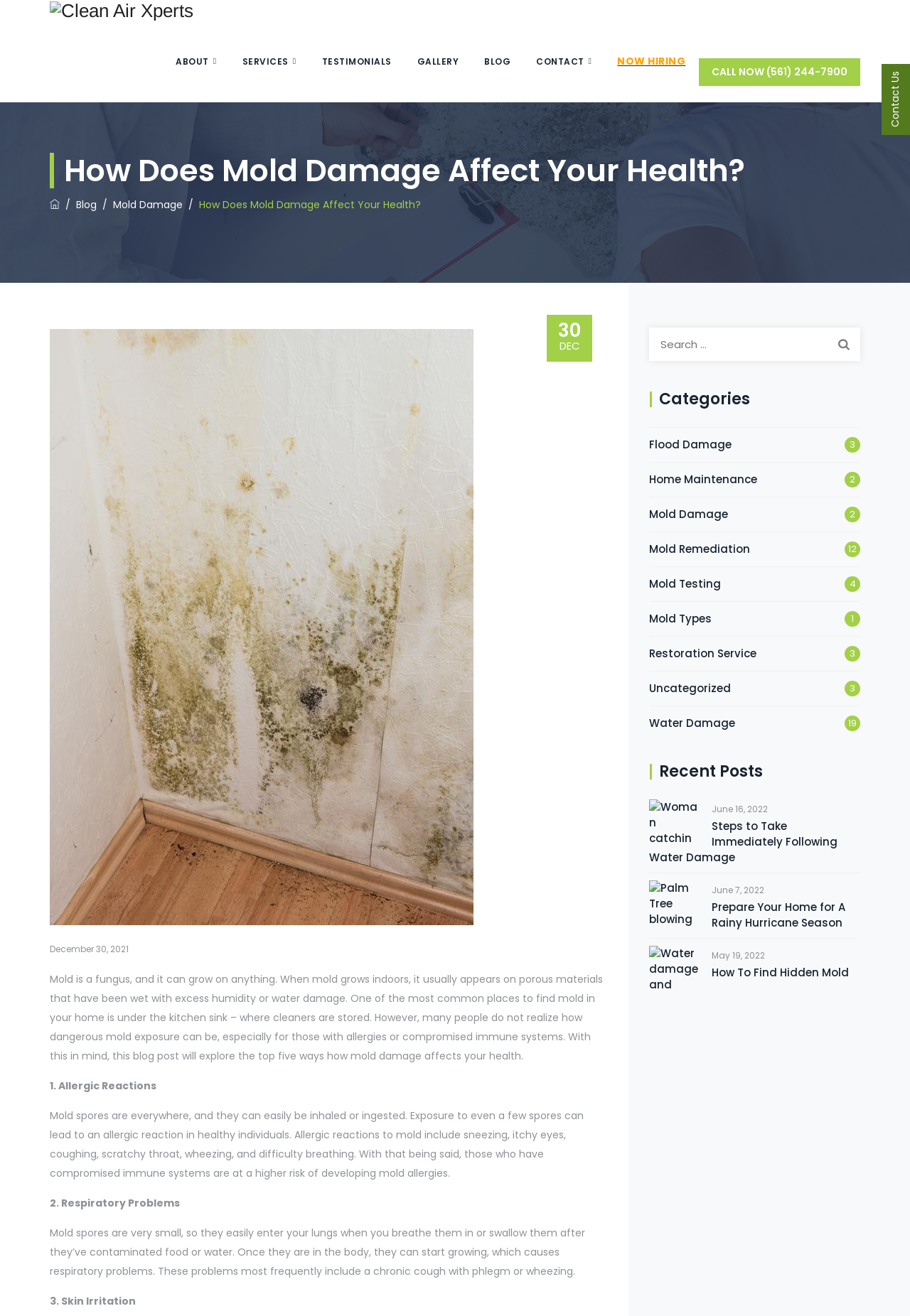Determine the bounding box coordinates of the element's region needed to click to follow the instruction: "Click the 'CALL NOW (561) 244-7900' button". Provide these coordinates as four float numbers between 0 and 1, formatted as [left, top, right, bottom].

[0.768, 0.044, 0.945, 0.065]